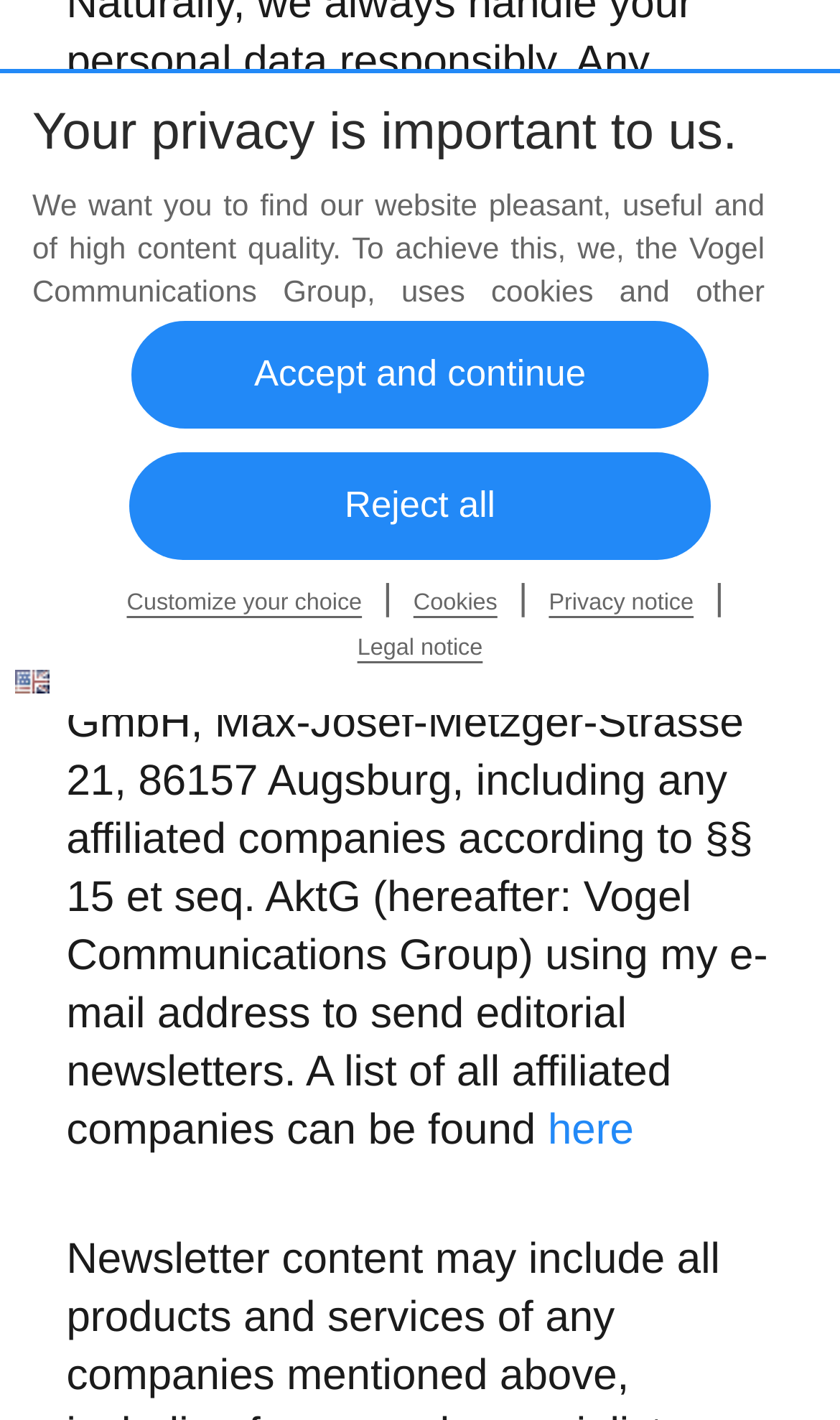Identify the bounding box coordinates for the UI element that matches this description: "Accept and continue".

[0.154, 0.225, 0.846, 0.304]